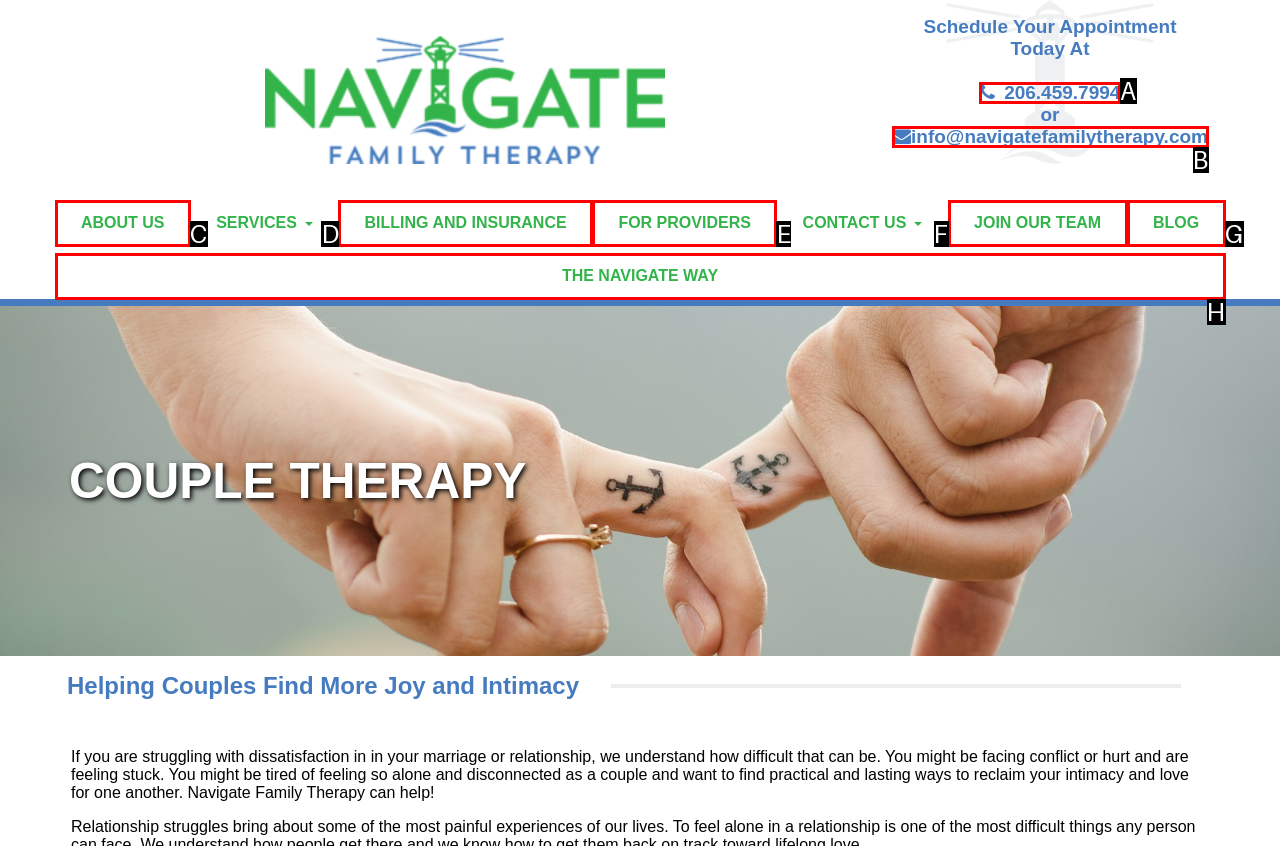Among the marked elements in the screenshot, which letter corresponds to the UI element needed for the task: Go to the next page?

None